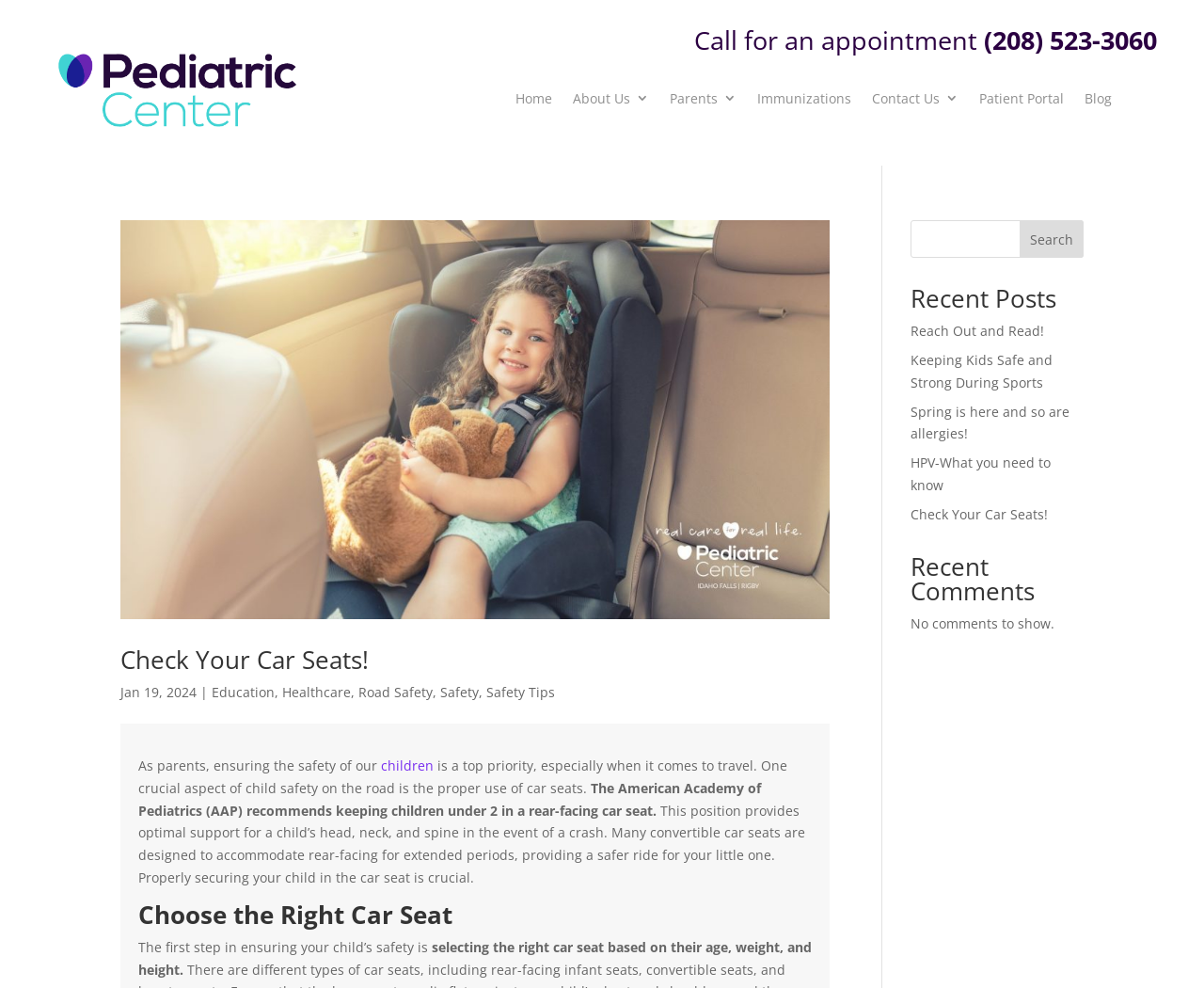Summarize the contents and layout of the webpage in detail.

The webpage is about infant safety, specifically focusing on car seat safety, and is part of the Pediatric Center website. At the top, there is a logo with a link and an image, followed by a heading with a phone number to call for an appointment. Below this, there is a navigation menu with links to various pages, including Home, About Us, Parents, Immunizations, Contact Us, Patient Portal, and Blog.

On the left side of the page, there is a section with a heading "Check Your Car Seats!" accompanied by an image and a link. Below this, there is a paragraph of text discussing the importance of car seat safety, followed by a series of links to related topics such as Education, Healthcare, Road Safety, Safety, and Safety Tips.

The main content of the page is divided into two sections. The first section has a heading "Choose the Right Car Seat" and provides information on how to select the right car seat for a child based on their age, weight, and height. The text explains the American Academy of Pediatrics' recommendation for keeping children under 2 in a rear-facing car seat and provides guidance on properly securing a child in the car seat.

On the right side of the page, there is a search bar with a button, followed by a section with a heading "Recent Posts" that lists several links to blog posts, including "Reach Out and Read!", "Keeping Kids Safe and Strong During Sports", and "Check Your Car Seats!". Below this, there is a section with a heading "Recent Comments" that currently shows no comments.

Overall, the webpage is focused on providing information and resources to parents on infant safety, particularly car seat safety, and offers a range of links to related topics and blog posts.